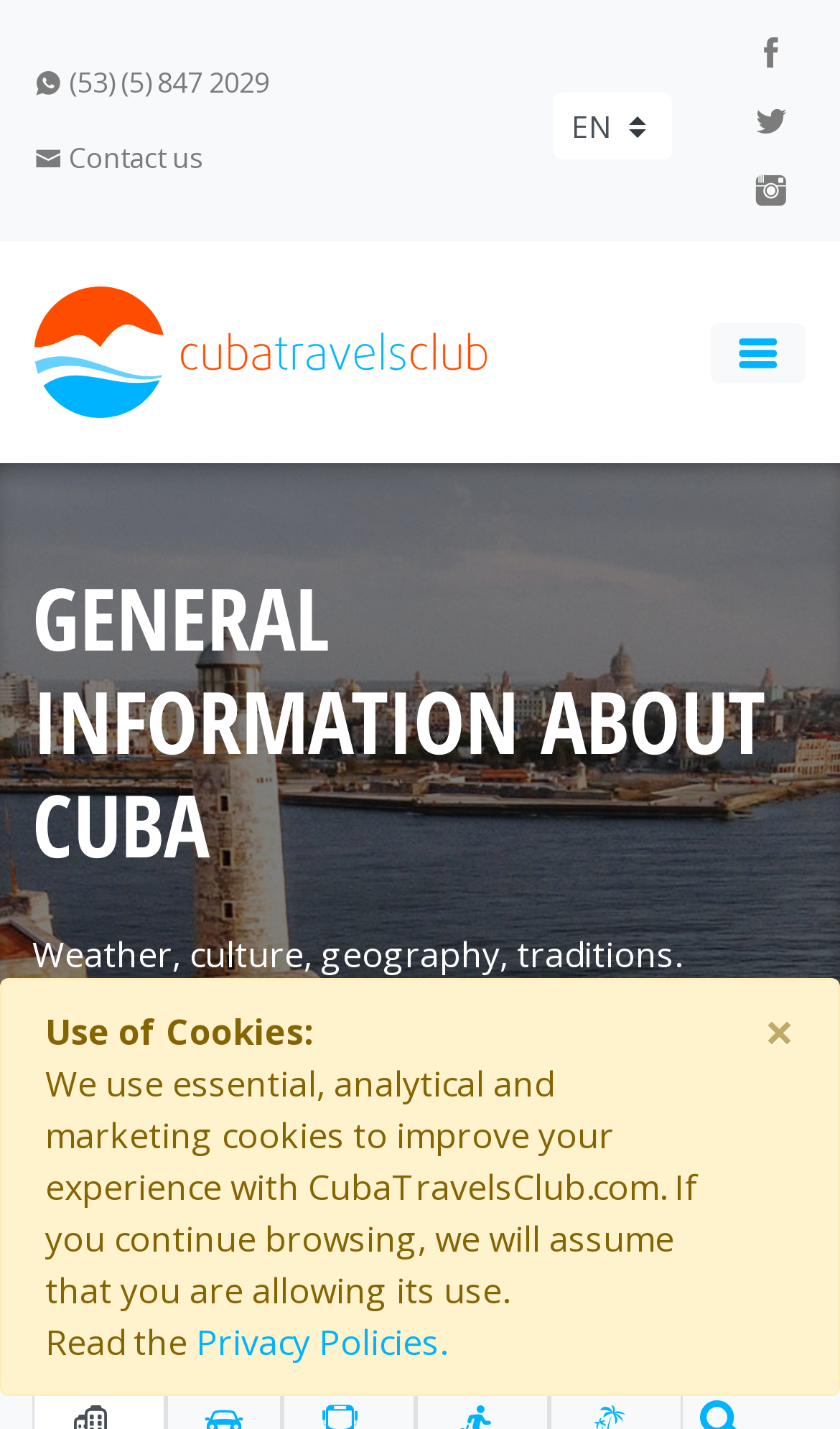Provide a single word or phrase answer to the question: 
What is the type of the third link from the top?

ComboBox